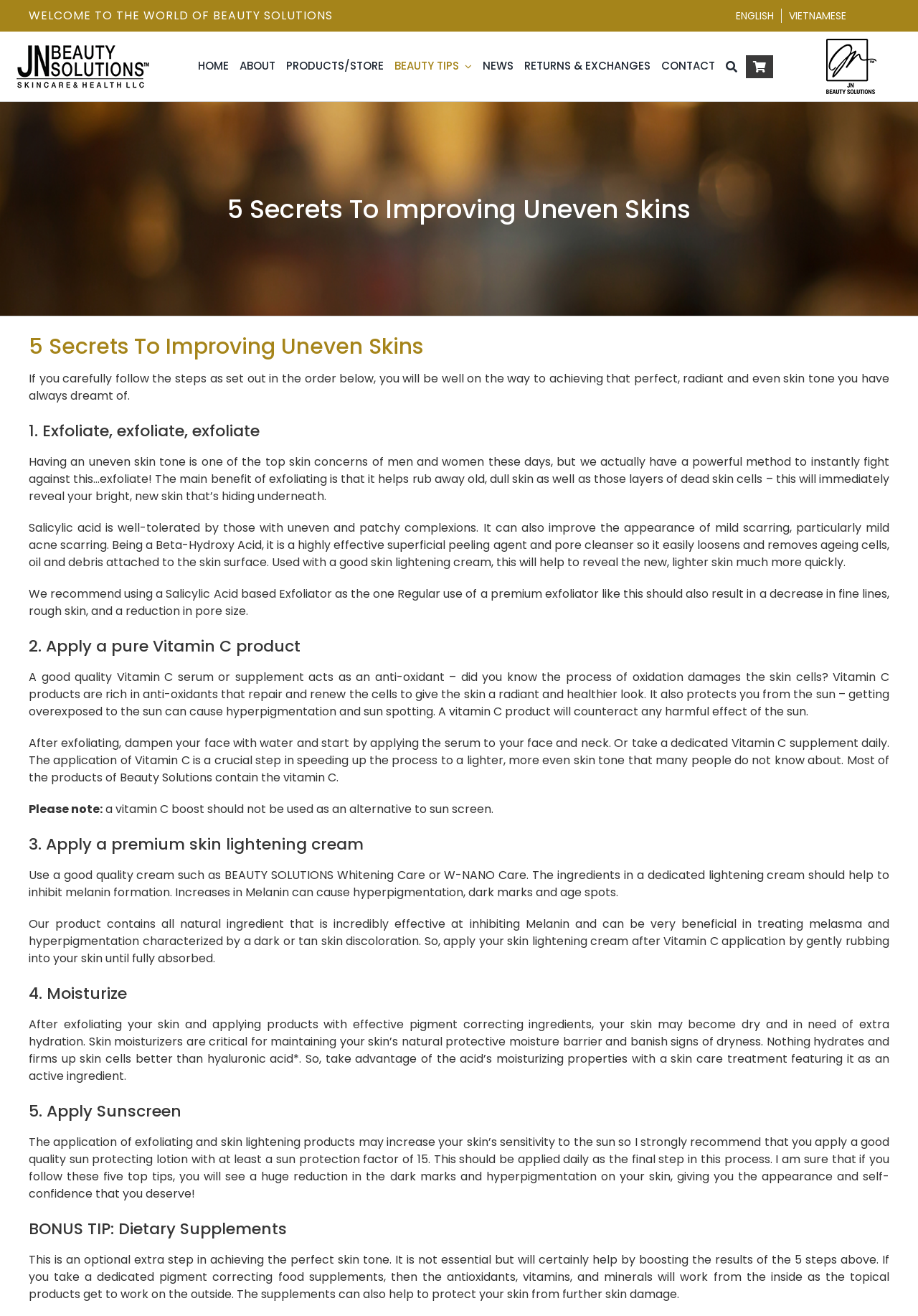What is the minimum sun protection factor recommended?
Provide a comprehensive and detailed answer to the question.

The webpage recommends applying a good quality sun protecting lotion with at least a sun protection factor of 15. This is mentioned in the static text element that describes the fifth step of improving uneven skin.